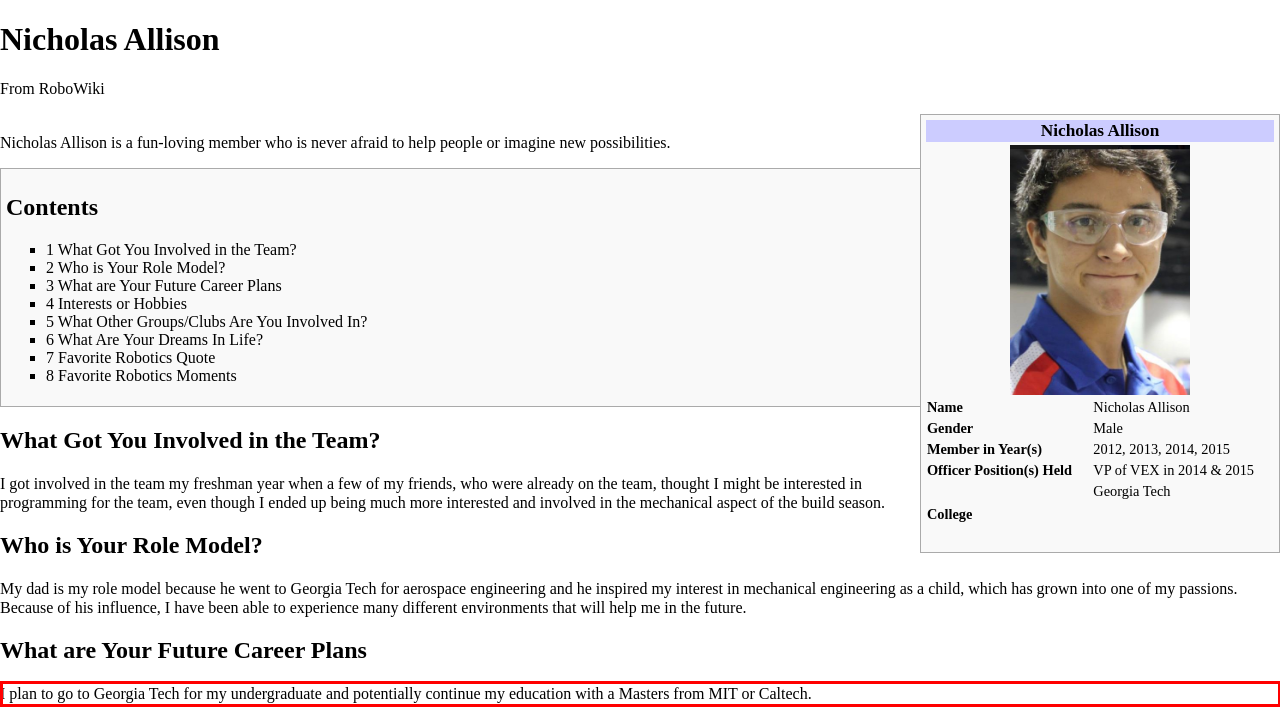You have a screenshot of a webpage where a UI element is enclosed in a red rectangle. Perform OCR to capture the text inside this red rectangle.

I plan to go to Georgia Tech for my undergraduate and potentially continue my education with a Masters from MIT or Caltech.